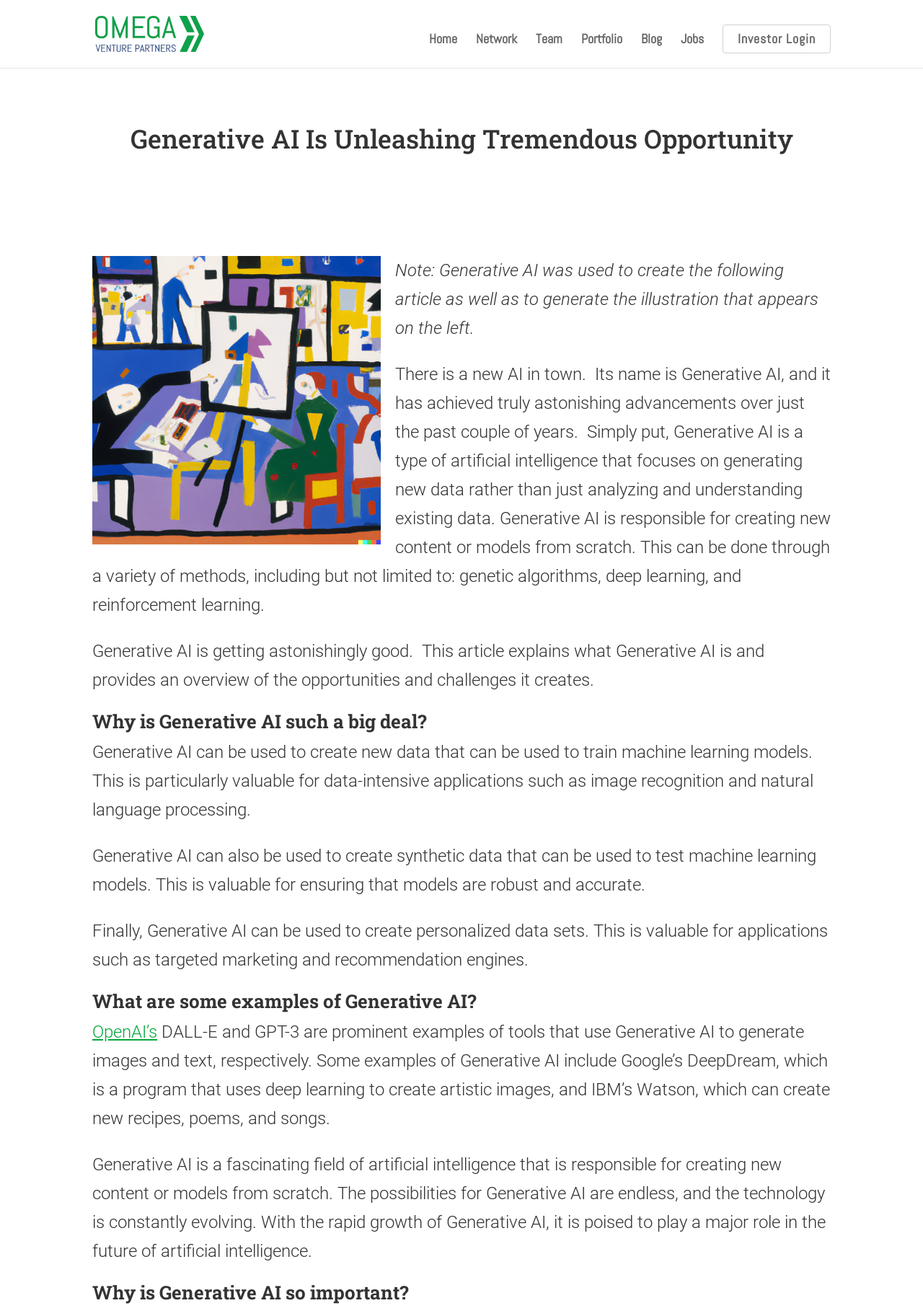Identify the bounding box coordinates of the clickable section necessary to follow the following instruction: "Click on the 'OpenAI’s' link". The coordinates should be presented as four float numbers from 0 to 1, i.e., [left, top, right, bottom].

[0.1, 0.777, 0.17, 0.792]